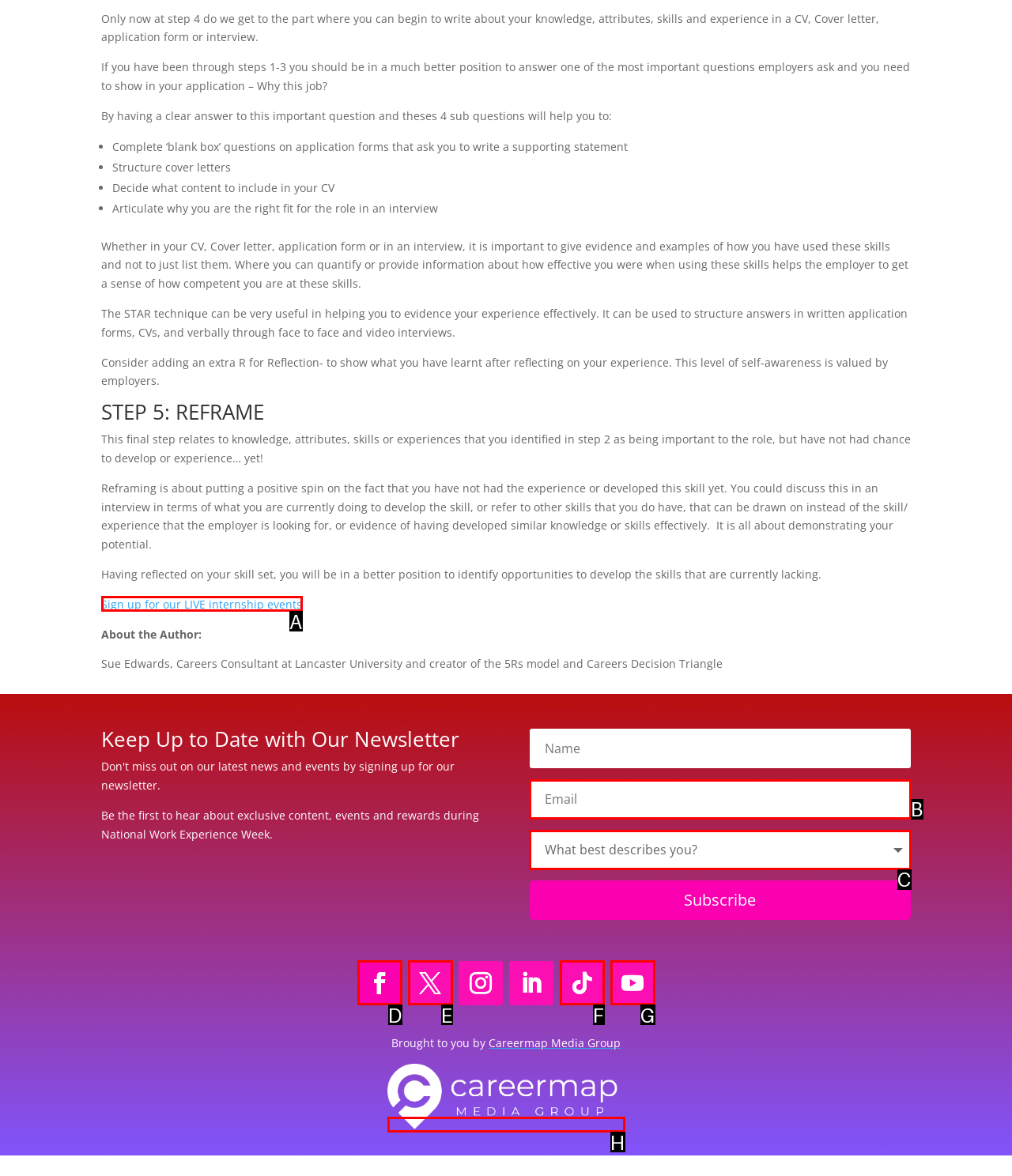Which option is described as follows: name="et_pb_signup_email" placeholder="Email"
Answer with the letter of the matching option directly.

B